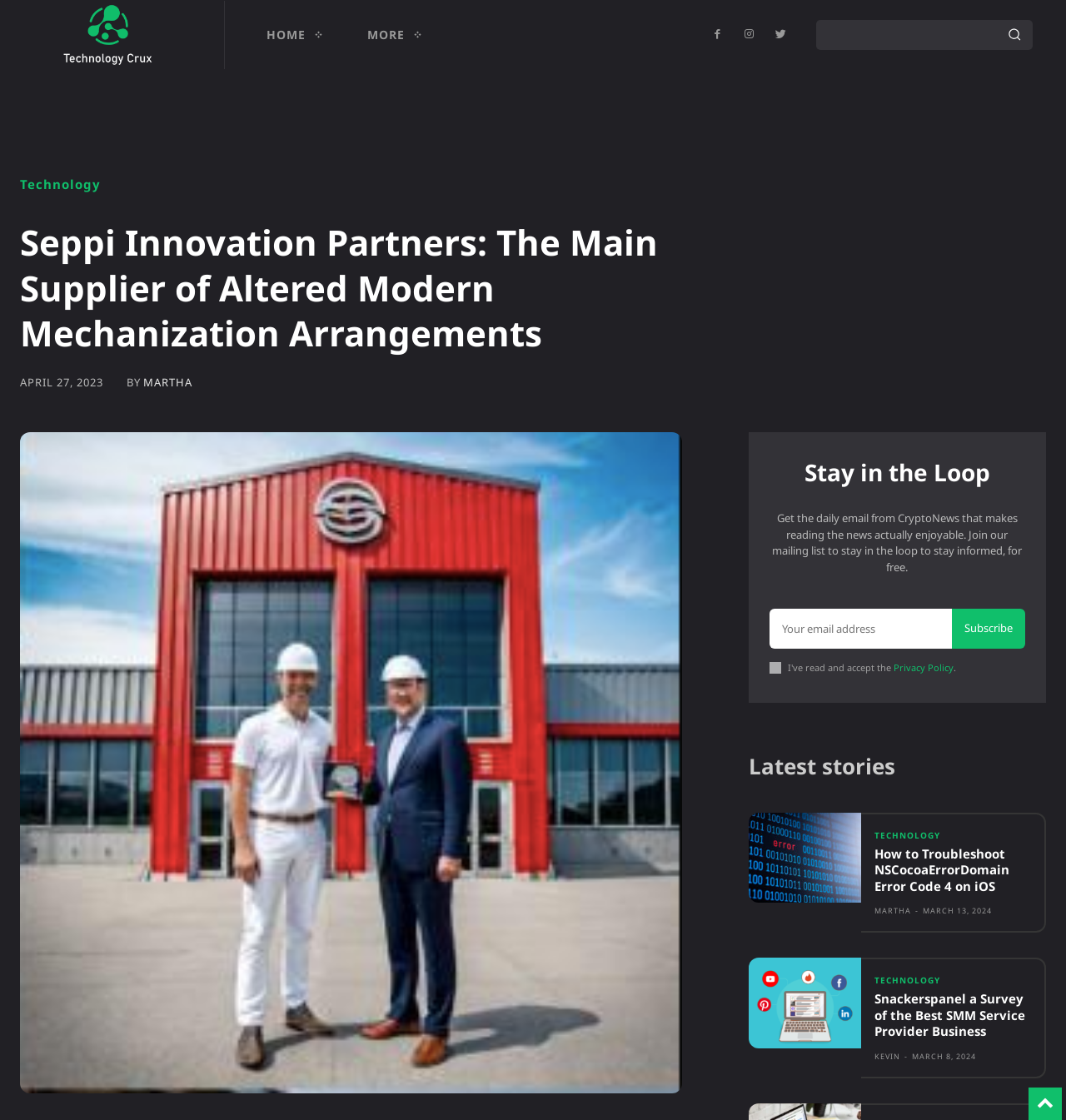What is the purpose of the search bar?
Based on the image, give a one-word or short phrase answer.

To search for content